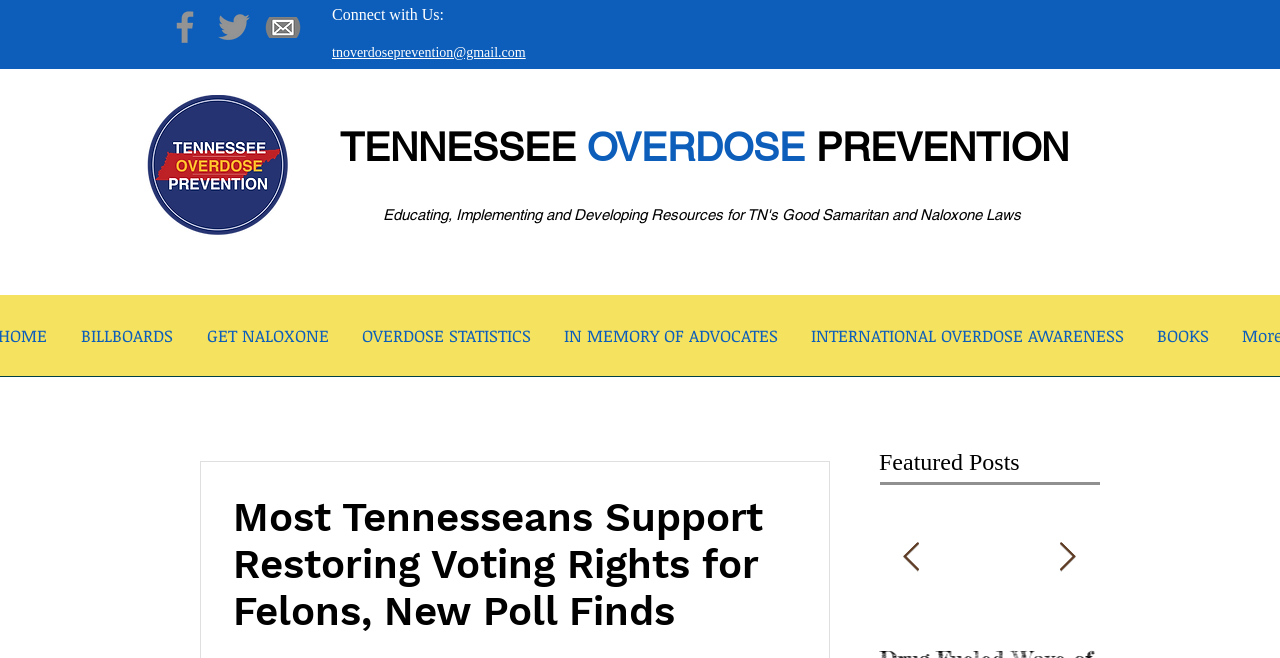Please respond to the question using a single word or phrase:
What is the purpose of the website?

Overdose prevention